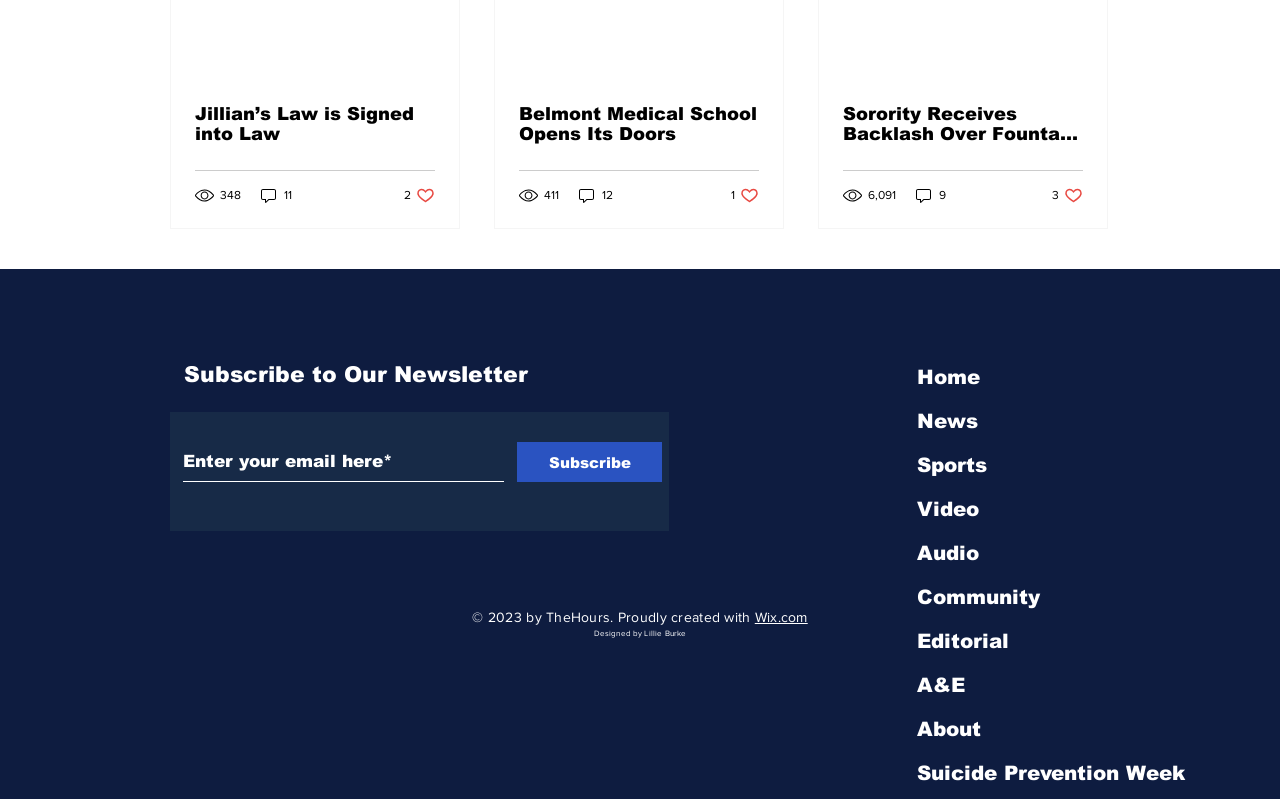Please indicate the bounding box coordinates of the element's region to be clicked to achieve the instruction: "Like the 'Sorority Receives Backlash Over Fountain Photo' post". Provide the coordinates as four float numbers between 0 and 1, i.e., [left, top, right, bottom].

[0.822, 0.232, 0.846, 0.256]